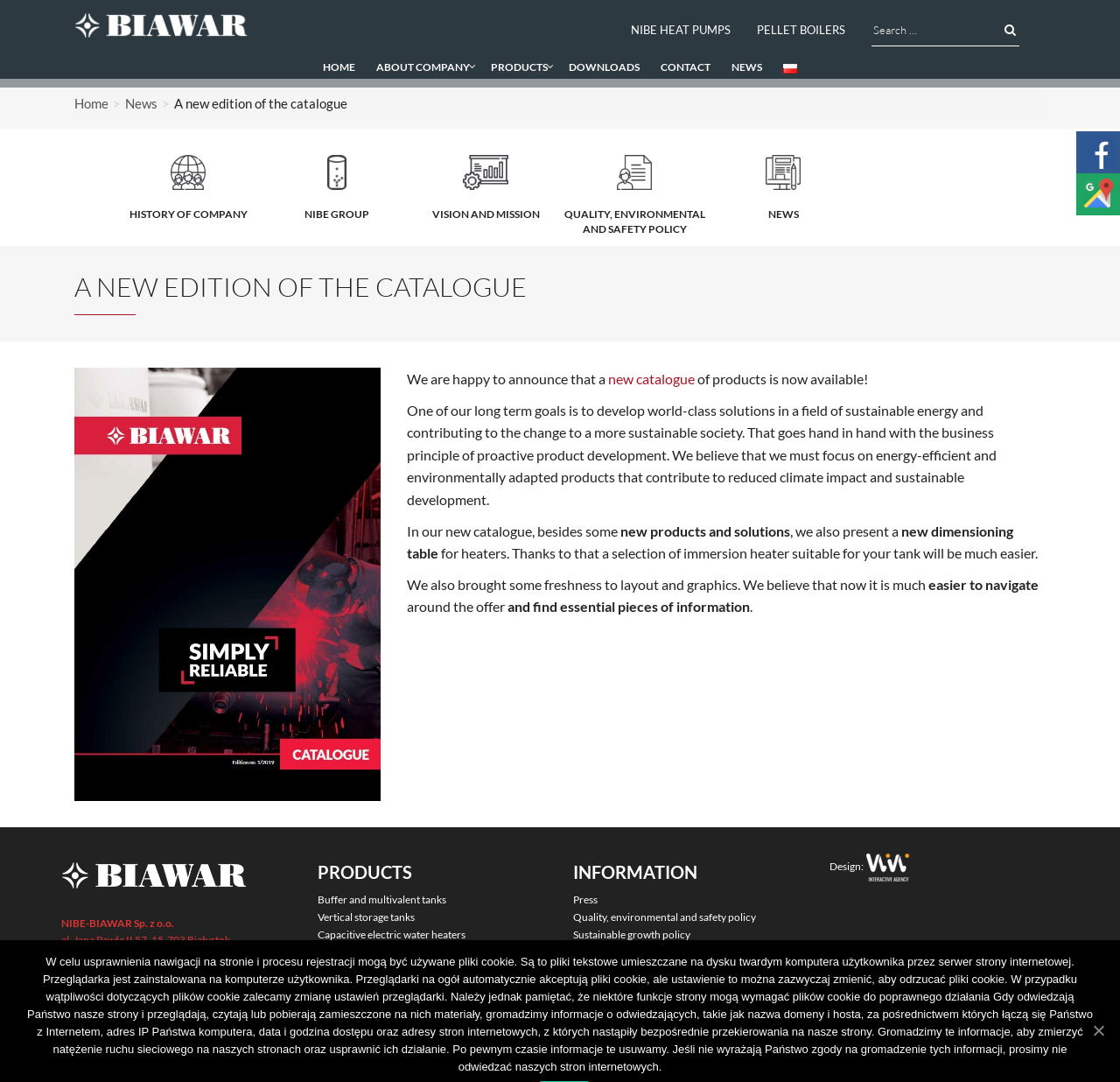Please provide the bounding box coordinates for the element that needs to be clicked to perform the following instruction: "Click the logo firmy BIAWAR link". The coordinates should be given as four float numbers between 0 and 1, i.e., [left, top, right, bottom].

[0.066, 0.015, 0.223, 0.029]